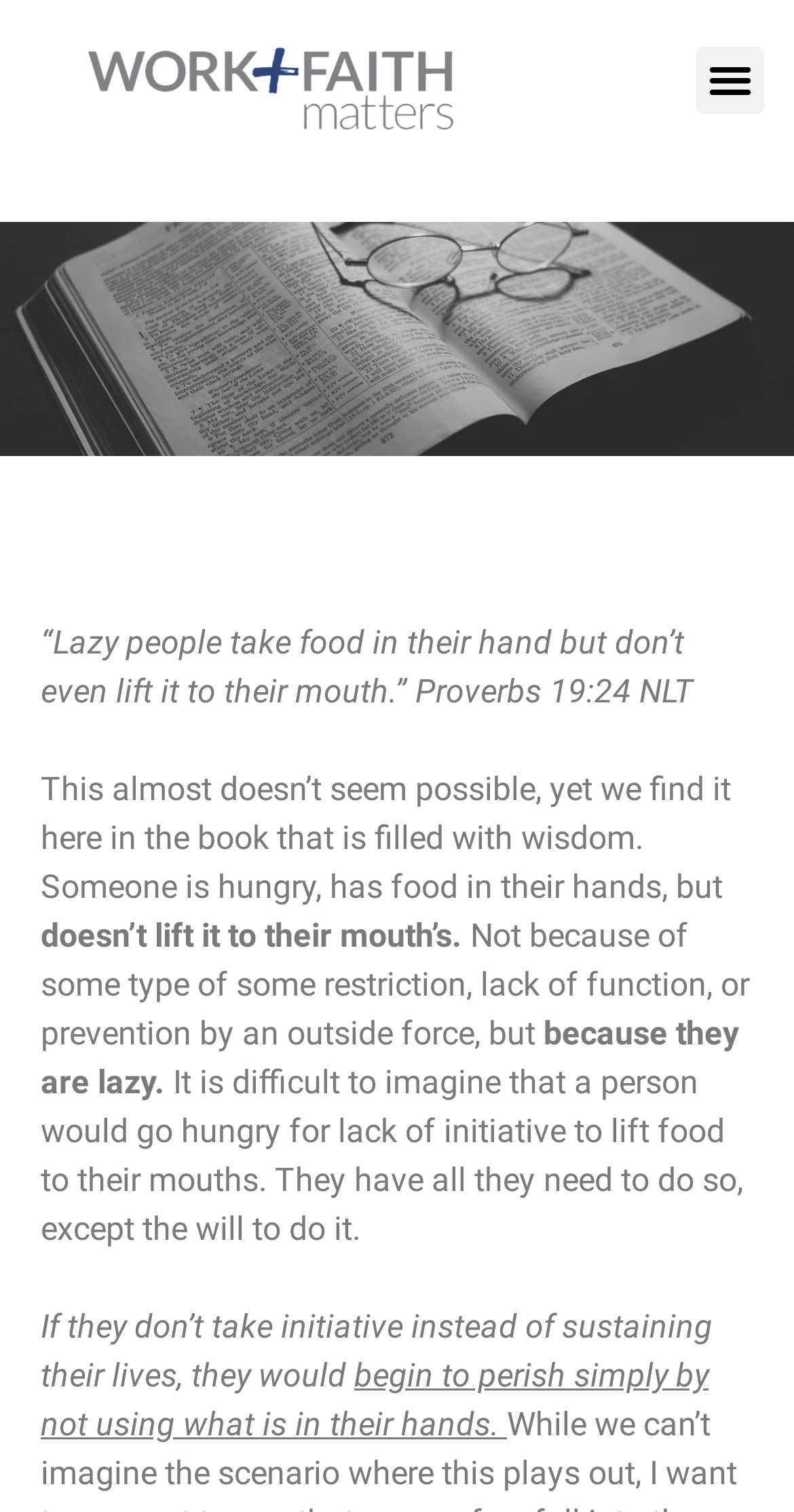Given the webpage screenshot and the description, determine the bounding box coordinates (top-left x, top-left y, bottom-right x, bottom-right y) that define the location of the UI element matching this description: Menu

[0.877, 0.03, 0.962, 0.075]